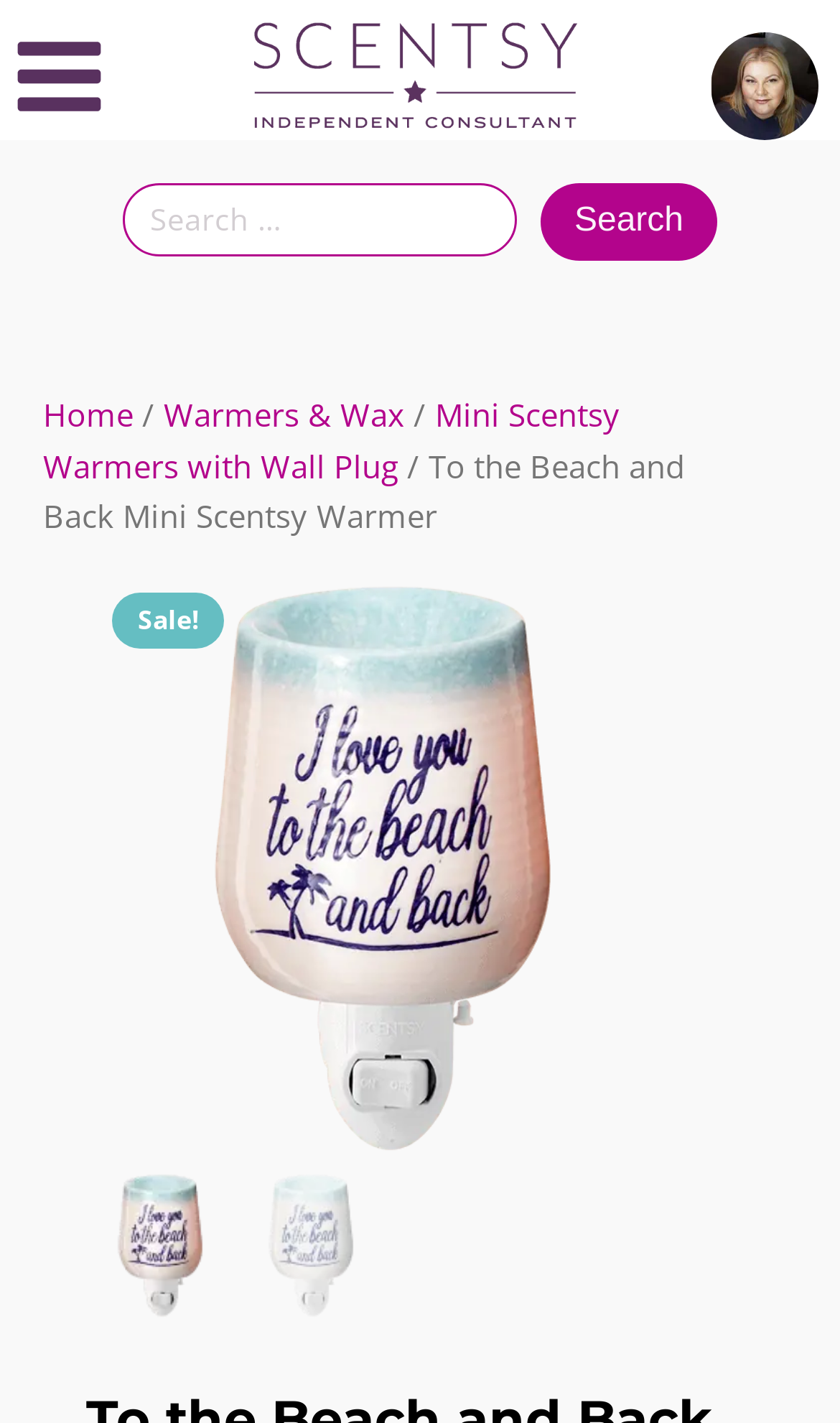Determine the bounding box coordinates in the format (top-left x, top-left y, bottom-right x, bottom-right y). Ensure all values are floating point numbers between 0 and 1. Identify the bounding box of the UI element described by: Home

[0.051, 0.276, 0.159, 0.306]